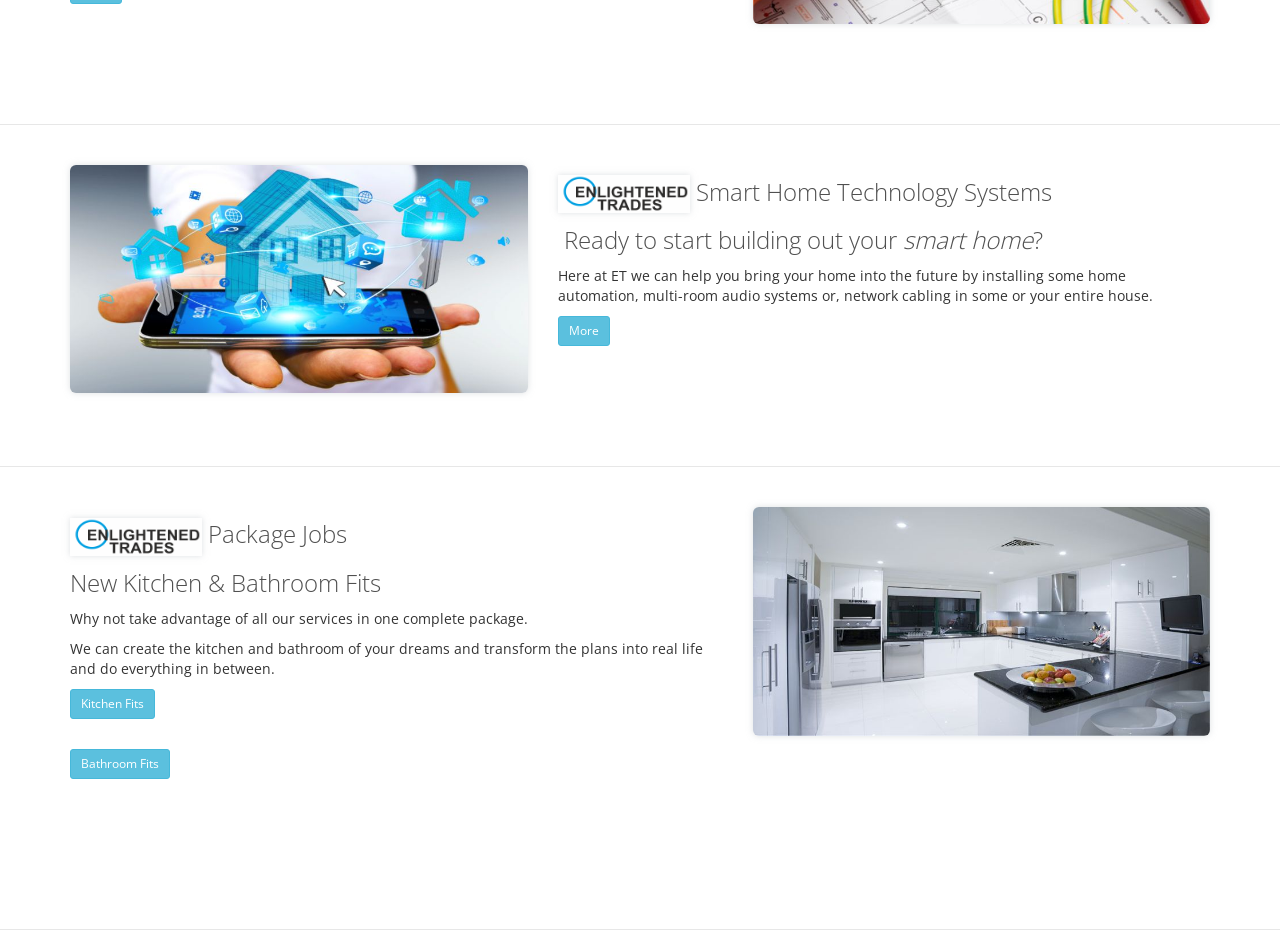How many types of fits are mentioned?
Using the image as a reference, give an elaborate response to the question.

The webpage mentions two types of fits: 'Kitchen Fits' and 'Bathroom Fits'. These are indicated by the links and the corresponding buttons.